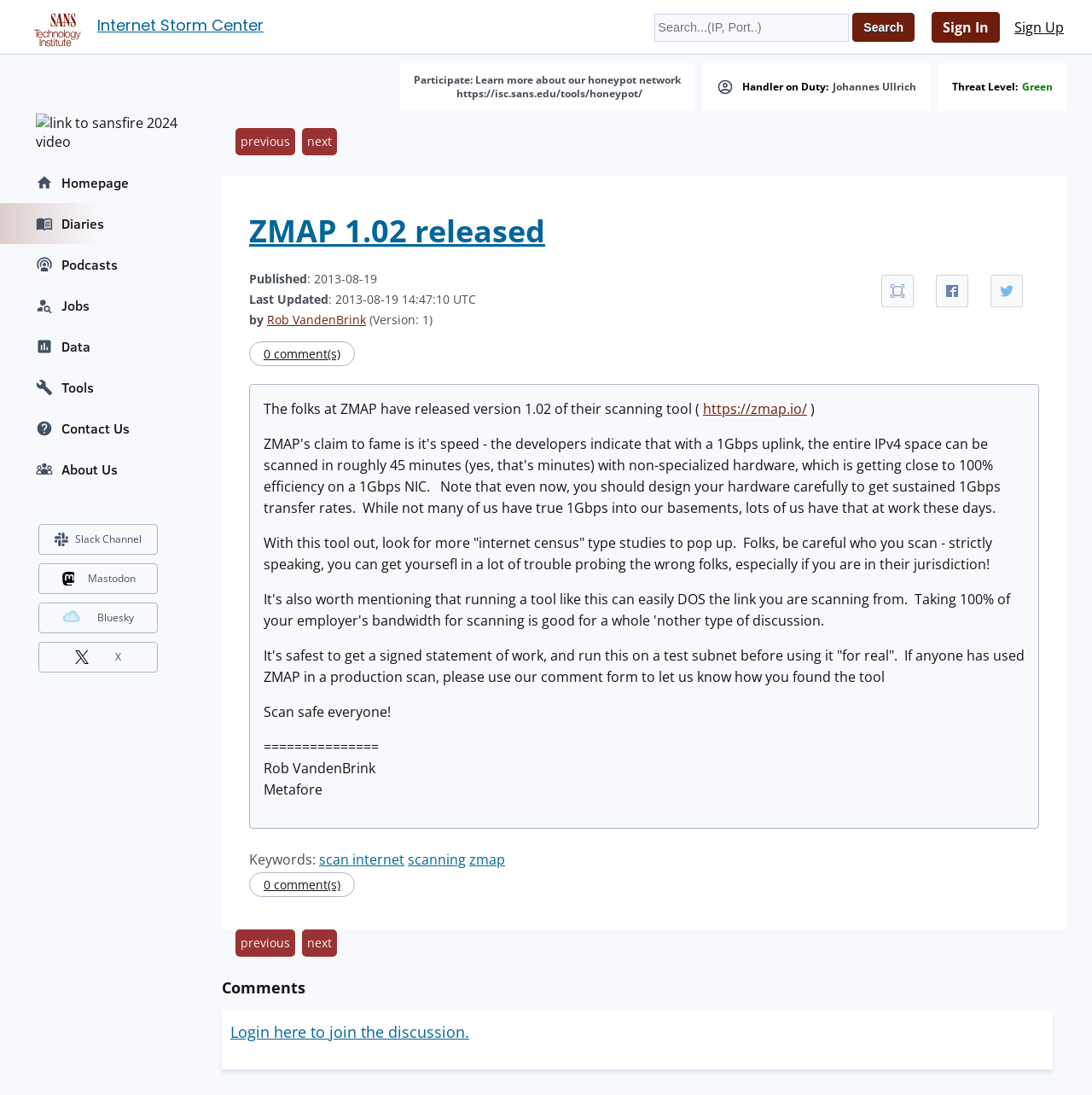Please specify the bounding box coordinates of the clickable section necessary to execute the following command: "Learn more about the honeypot network".

[0.418, 0.079, 0.588, 0.092]